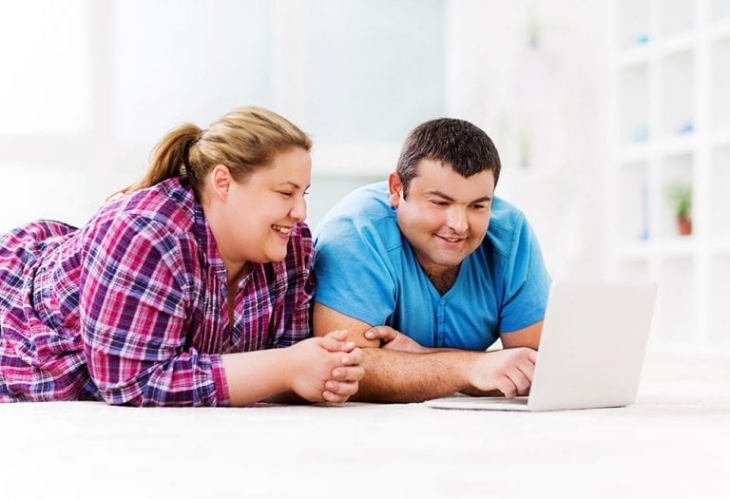What are they viewing together?
We need a detailed and exhaustive answer to the question. Please elaborate.

The couple is viewing something together on the laptop screen, which is placed in front of them, and their reactions suggest that they are both captivated by the content.